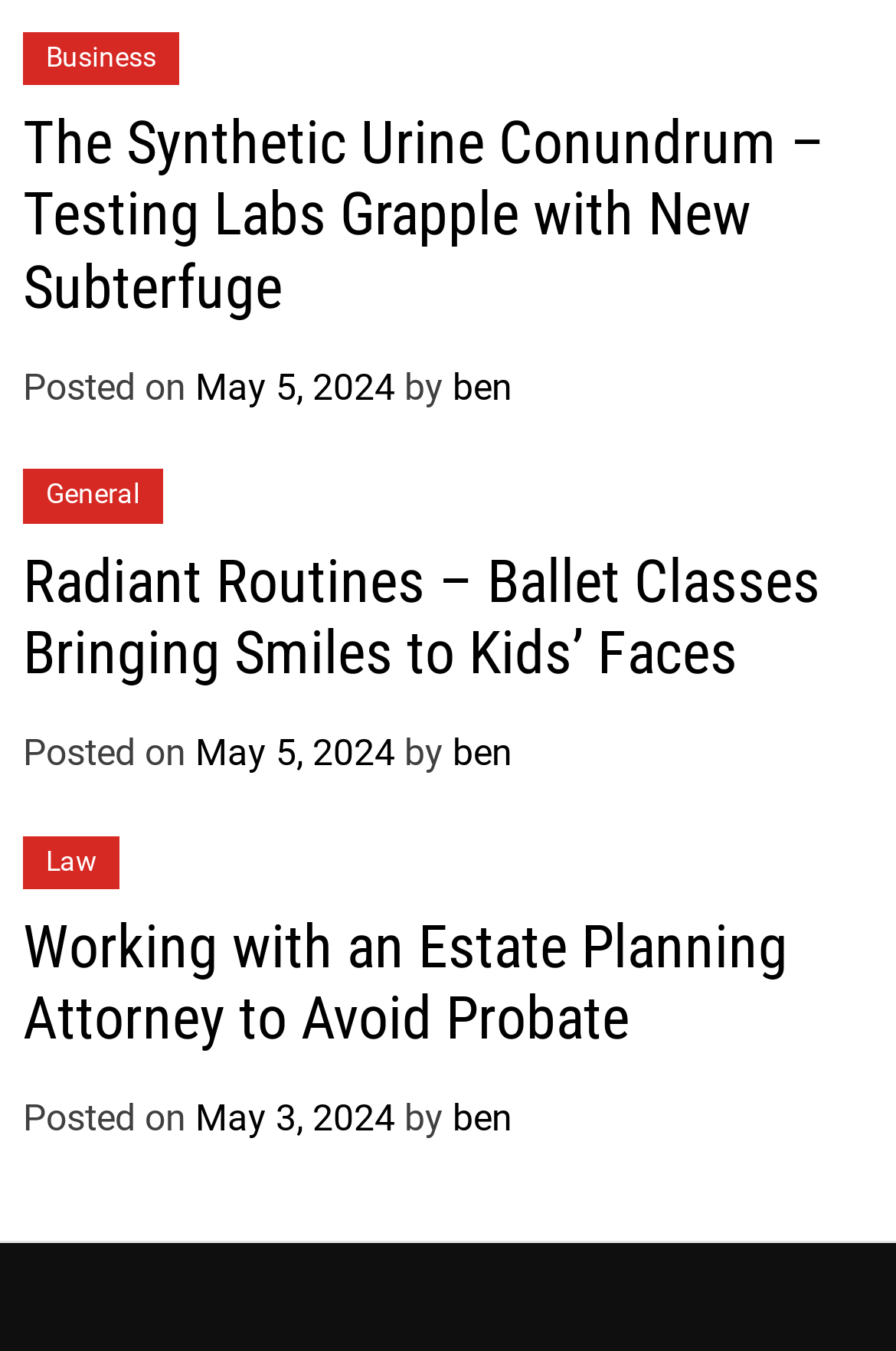Kindly provide the bounding box coordinates of the section you need to click on to fulfill the given instruction: "Explore the 'General' section".

[0.026, 0.348, 0.182, 0.387]